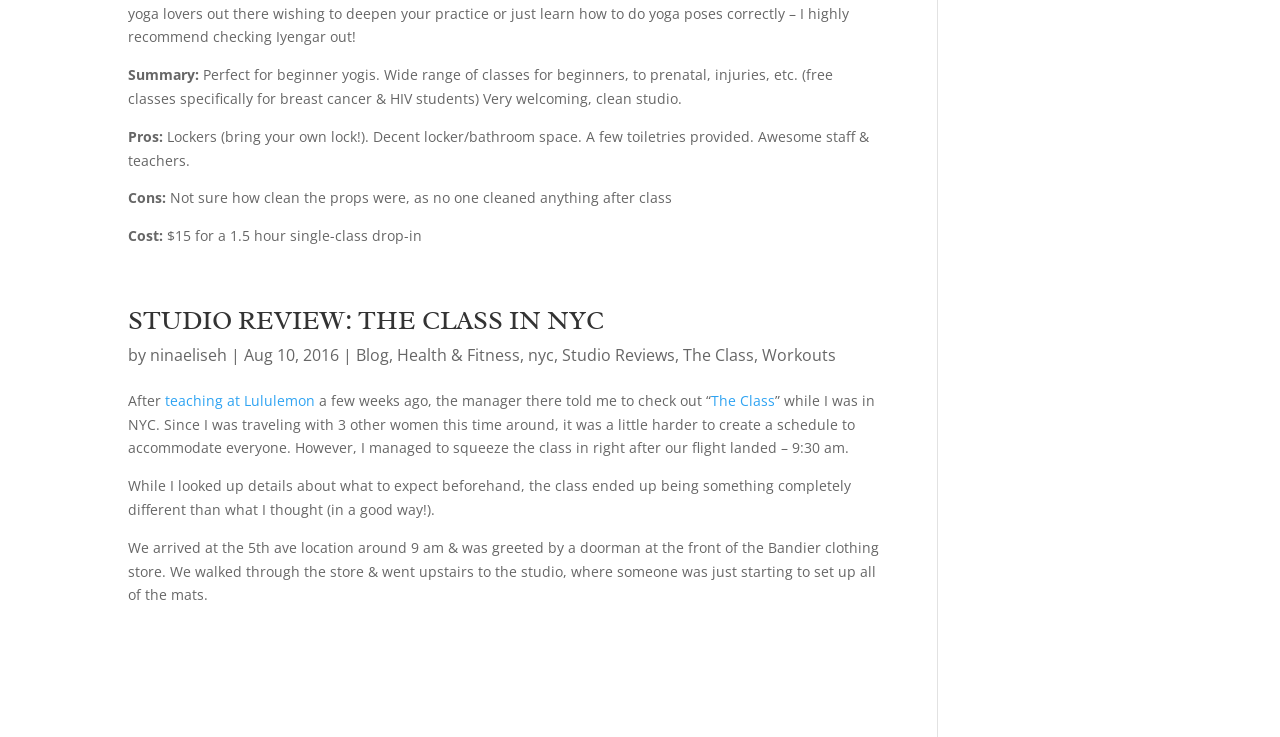Calculate the bounding box coordinates of the UI element given the description: "teaching at Lululemon".

[0.129, 0.53, 0.246, 0.556]